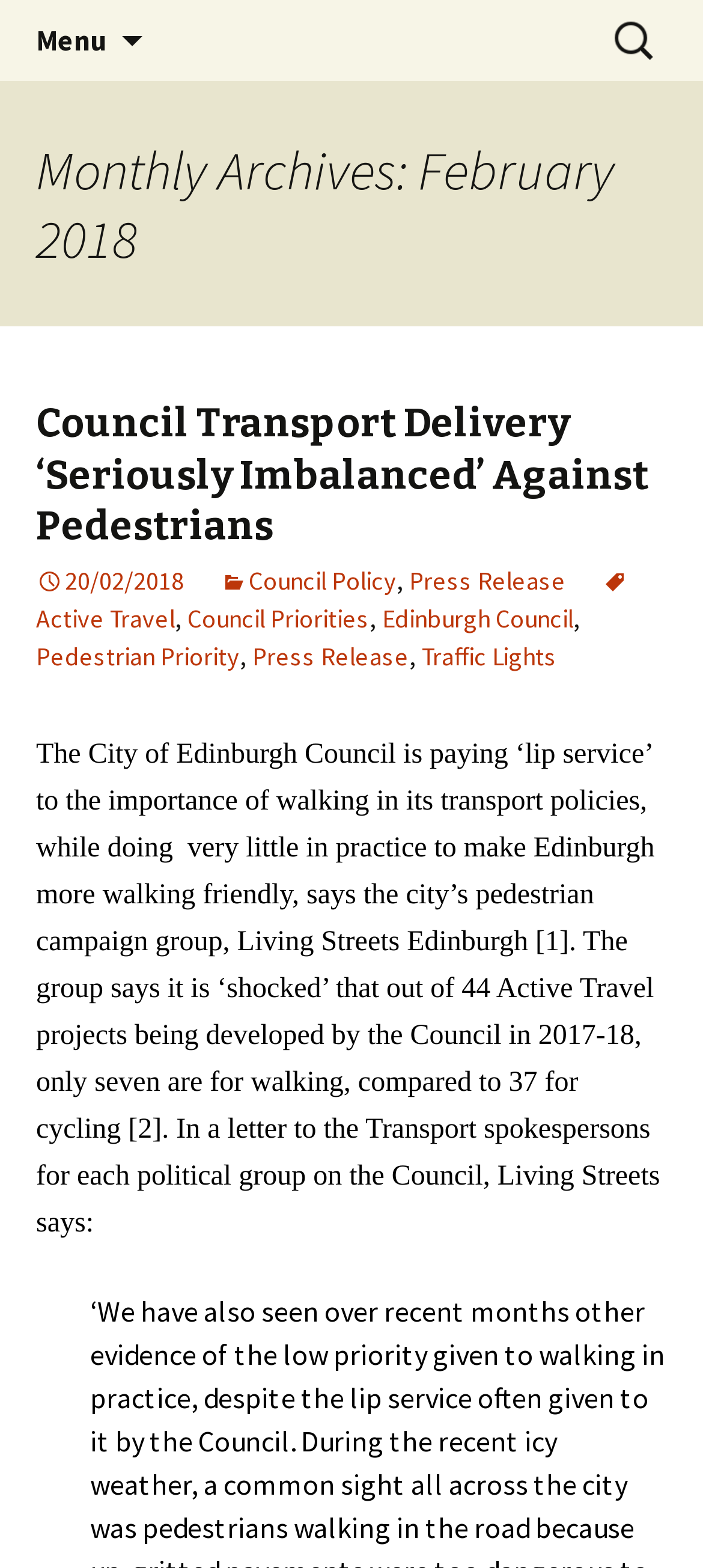Locate the bounding box coordinates of the clickable region to complete the following instruction: "Search for something."

[0.862, 0.001, 0.949, 0.051]